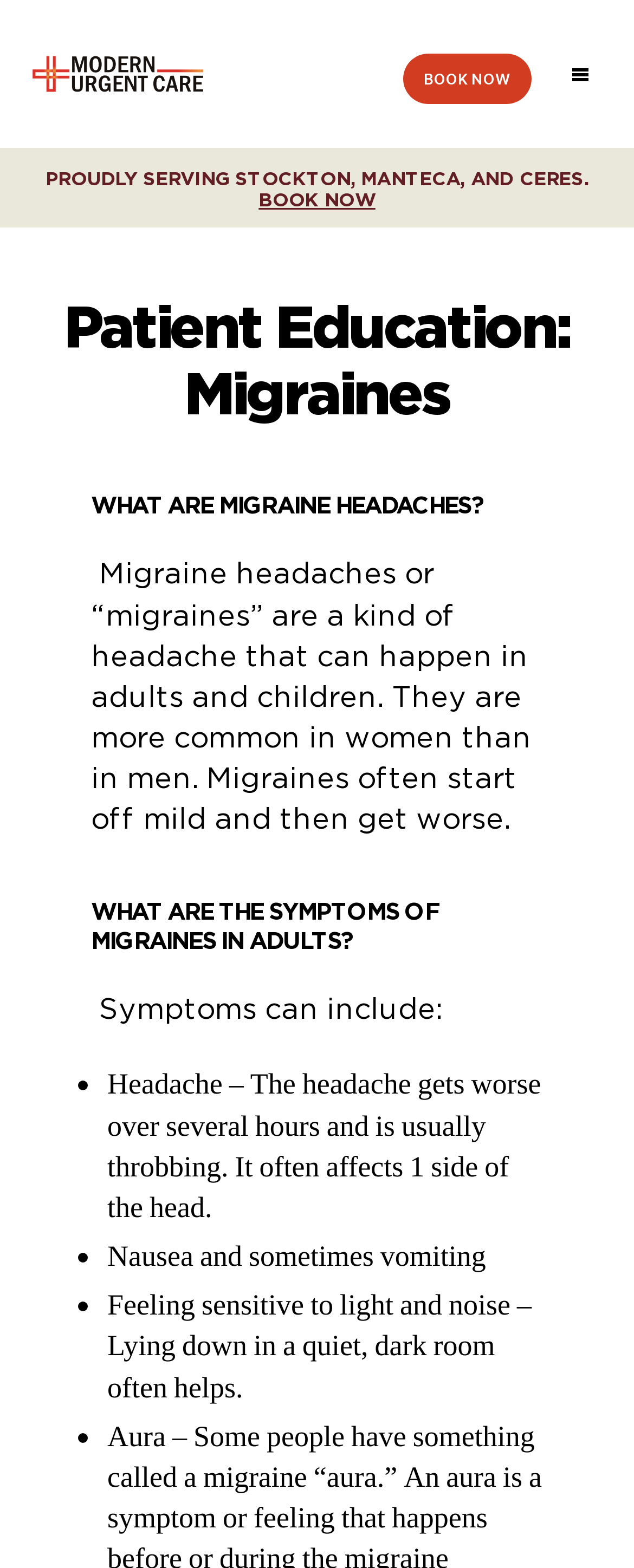Answer the following inquiry with a single word or phrase:
What is the name of the urgent care provider?

Modern Urgent Care